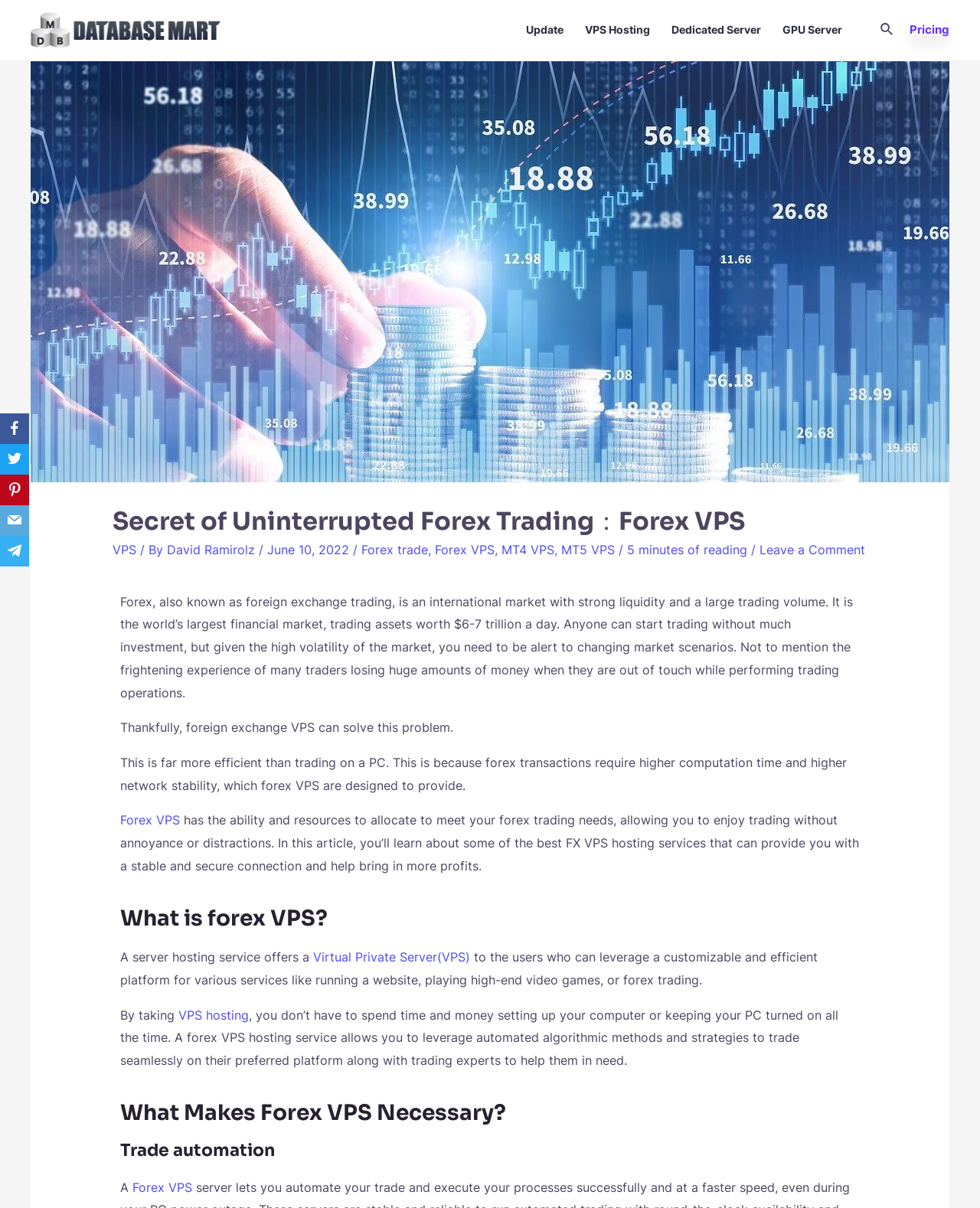Please locate the bounding box coordinates of the element's region that needs to be clicked to follow the instruction: "Go to the Pricing page". The bounding box coordinates should be provided as four float numbers between 0 and 1, i.e., [left, top, right, bottom].

[0.928, 0.02, 0.969, 0.029]